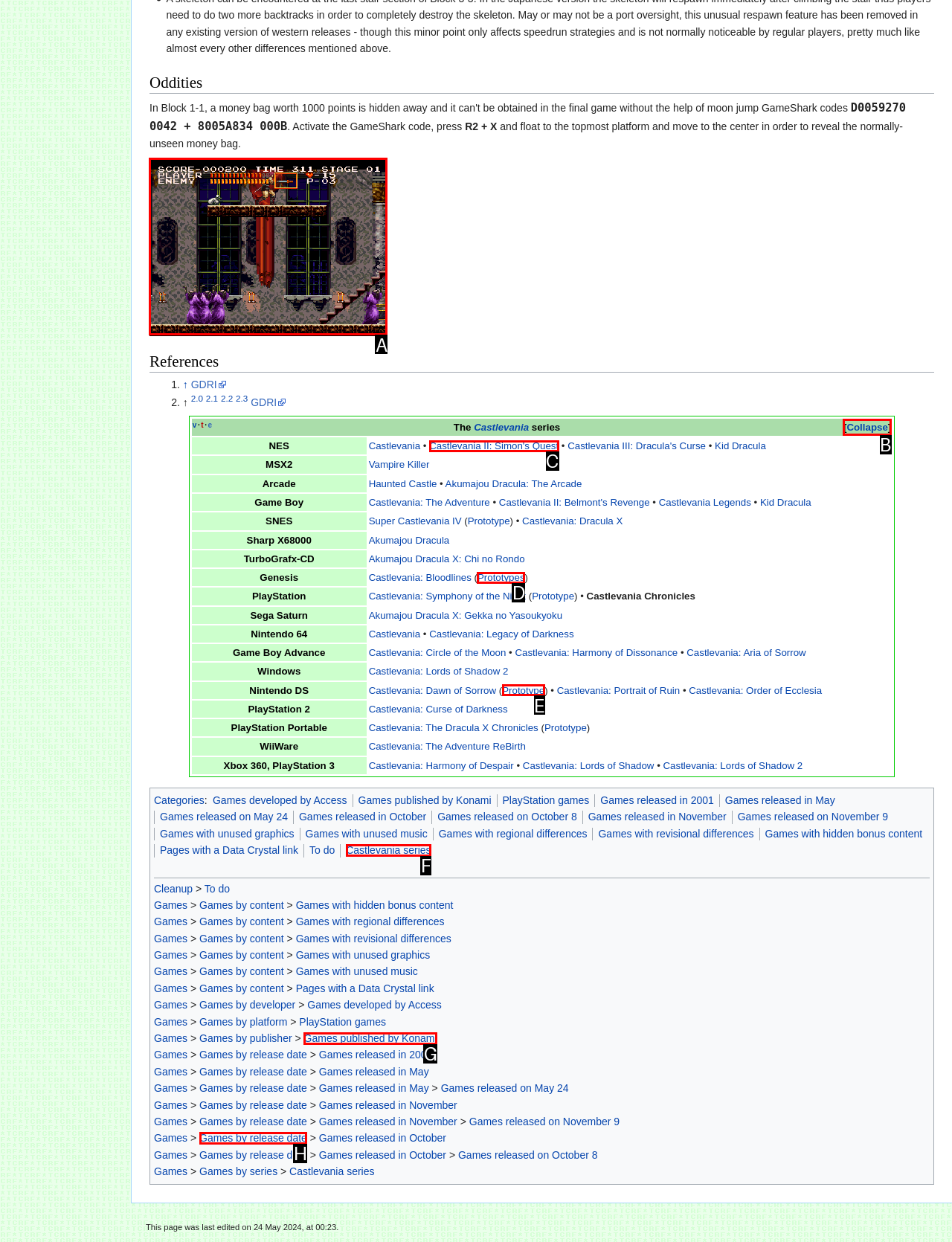Point out the HTML element I should click to achieve the following task: View the image of CVChroniclesExtraHiddenBag Provide the letter of the selected option from the choices.

A